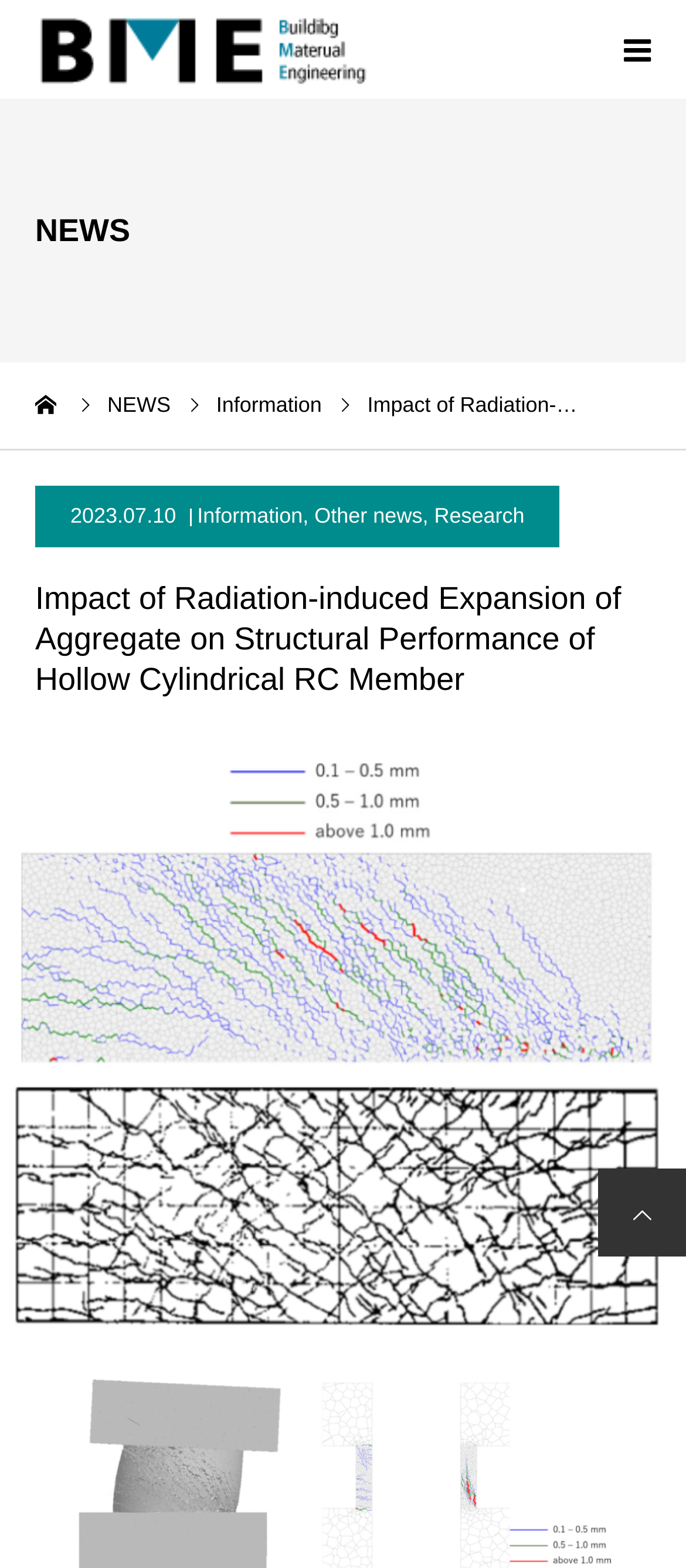Determine the bounding box coordinates of the region to click in order to accomplish the following instruction: "go to page top". Provide the coordinates as four float numbers between 0 and 1, specifically [left, top, right, bottom].

[0.872, 0.745, 1.0, 0.801]